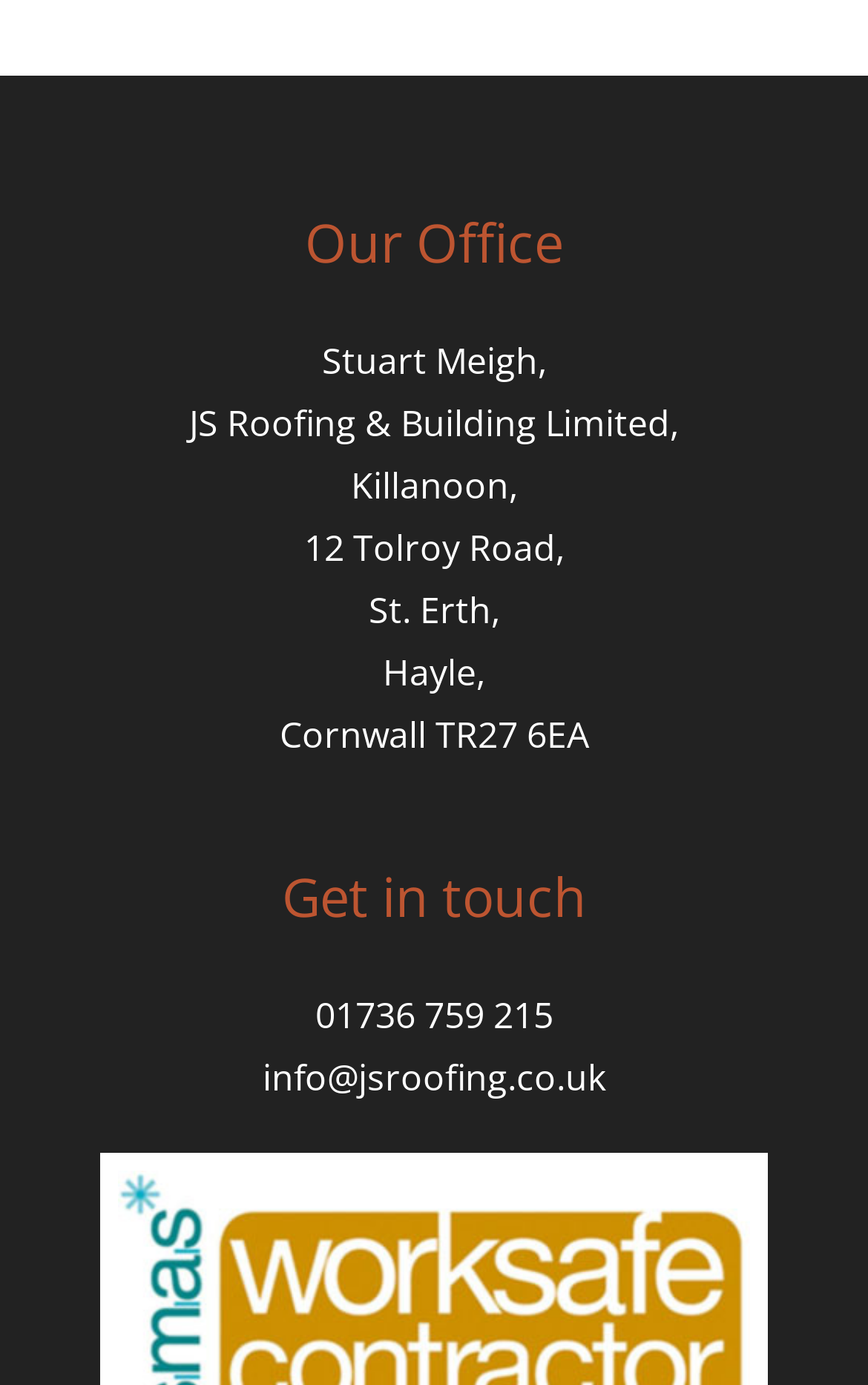Answer the following inquiry with a single word or phrase:
What is the company name?

JS Roofing & Building Limited